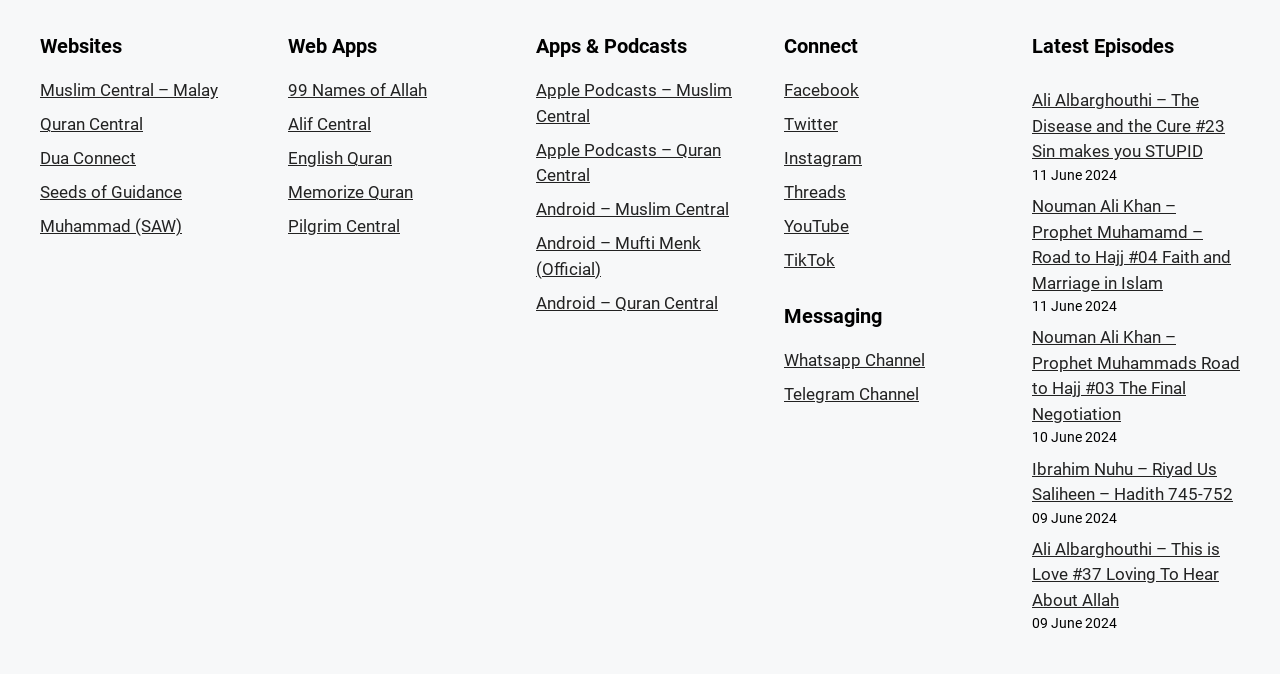What is the name of the speaker in the third latest episode?
Based on the image, provide a one-word or brief-phrase response.

Nouman Ali Khan